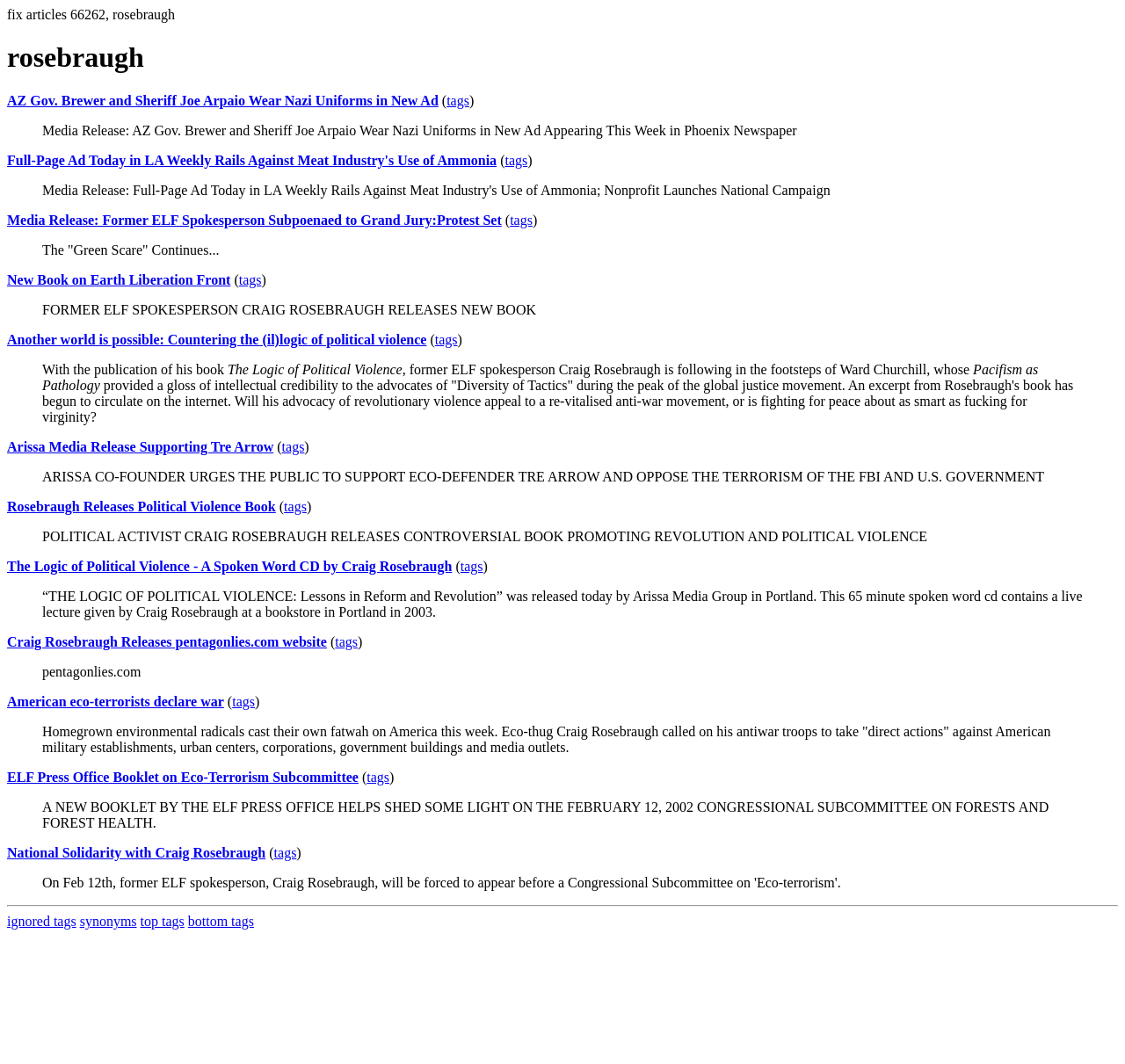Predict the bounding box for the UI component with the following description: "Craig Rosebraugh Releases pentagonlies.com website".

[0.006, 0.596, 0.291, 0.61]